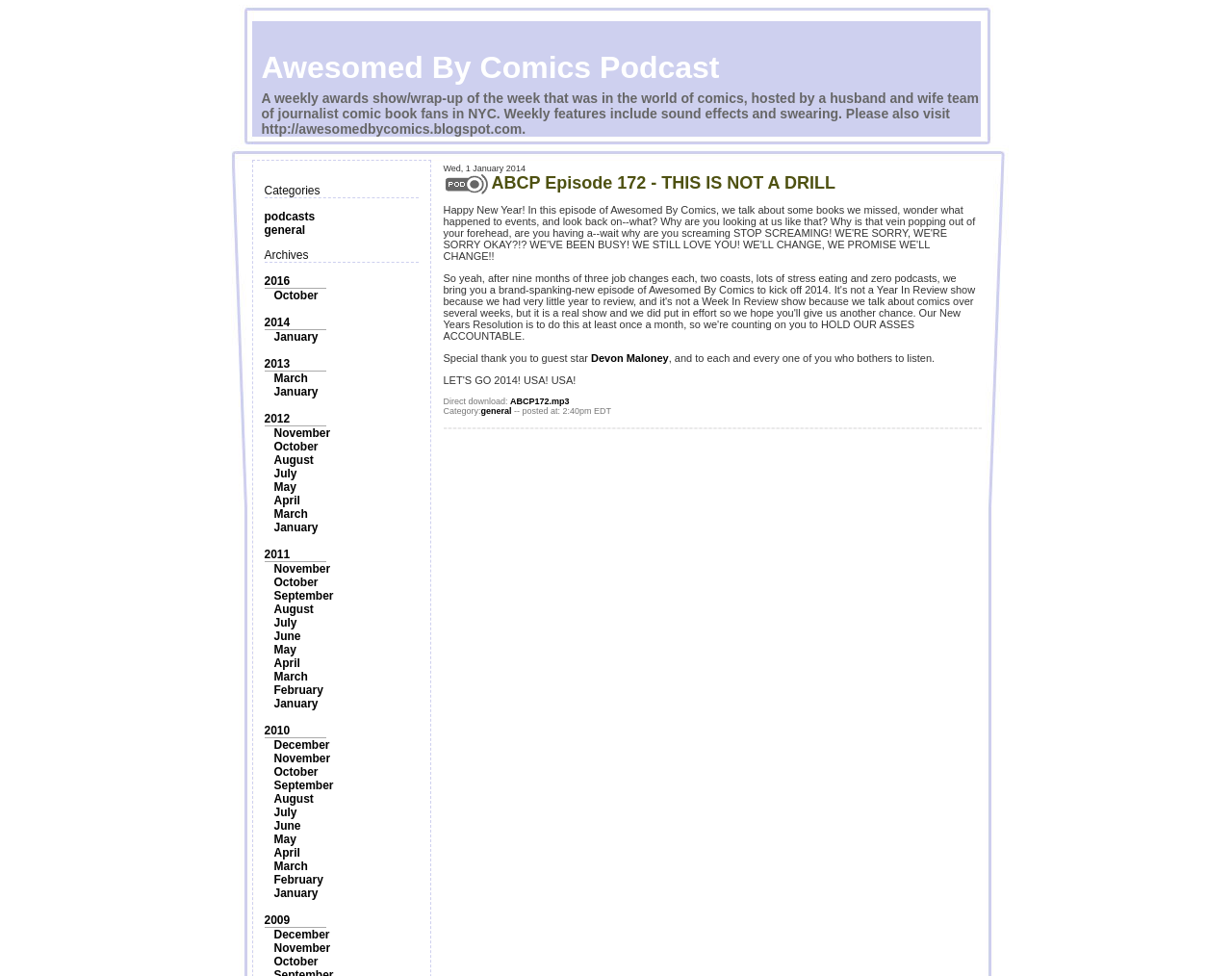Identify the bounding box coordinates of the region that should be clicked to execute the following instruction: "View the archives for 2016".

[0.214, 0.281, 0.235, 0.295]